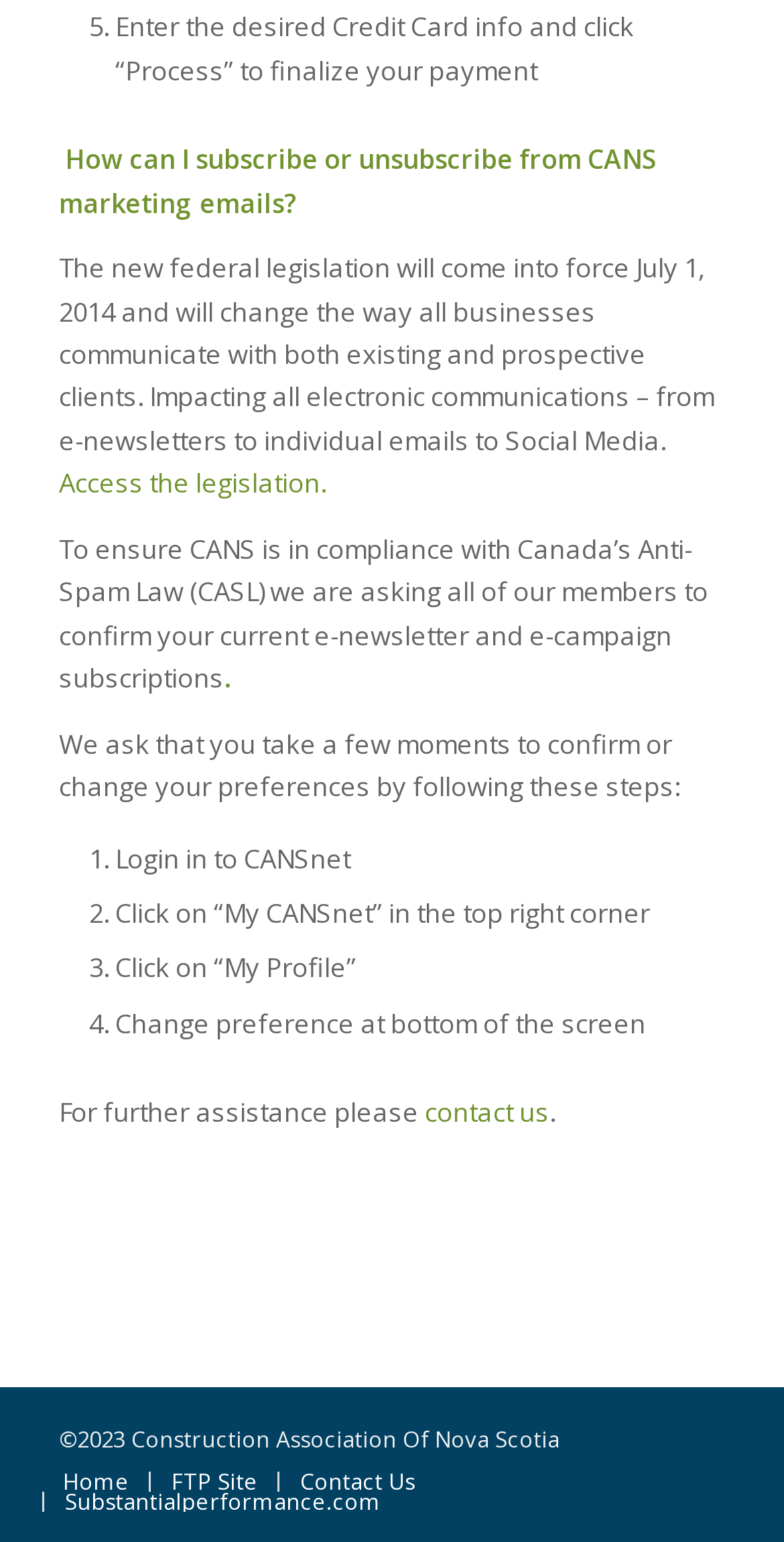How many steps are required to confirm preferences?
Analyze the image and provide a thorough answer to the question.

The webpage provides a list of steps to confirm or change preferences, which includes logging in to CANSnet, clicking on 'My CANSnet', clicking on 'My Profile', and changing preferences at the bottom of the screen.